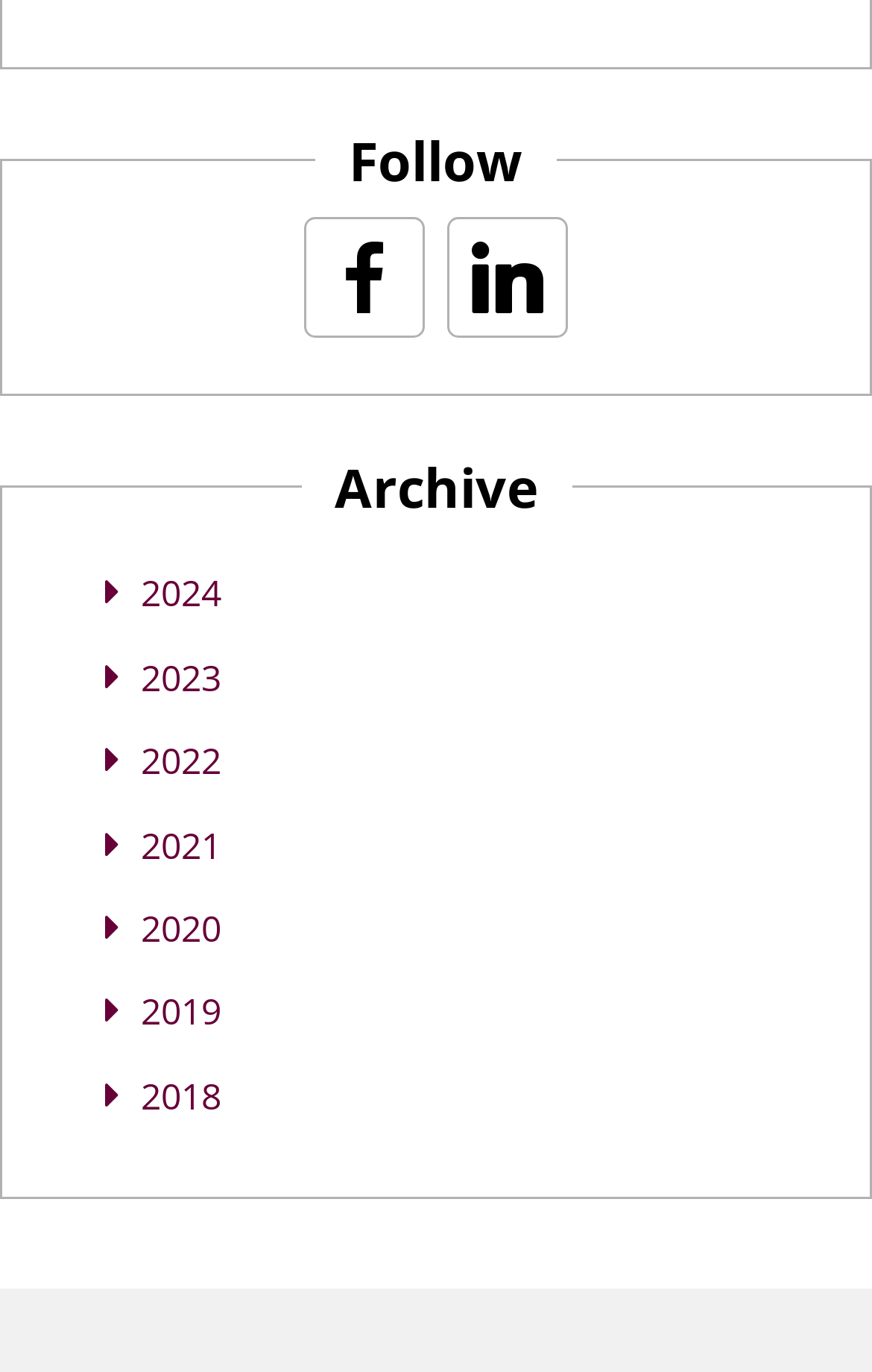Can you find the bounding box coordinates for the element to click on to achieve the instruction: "Visit me on Facebook"?

[0.349, 0.159, 0.487, 0.247]